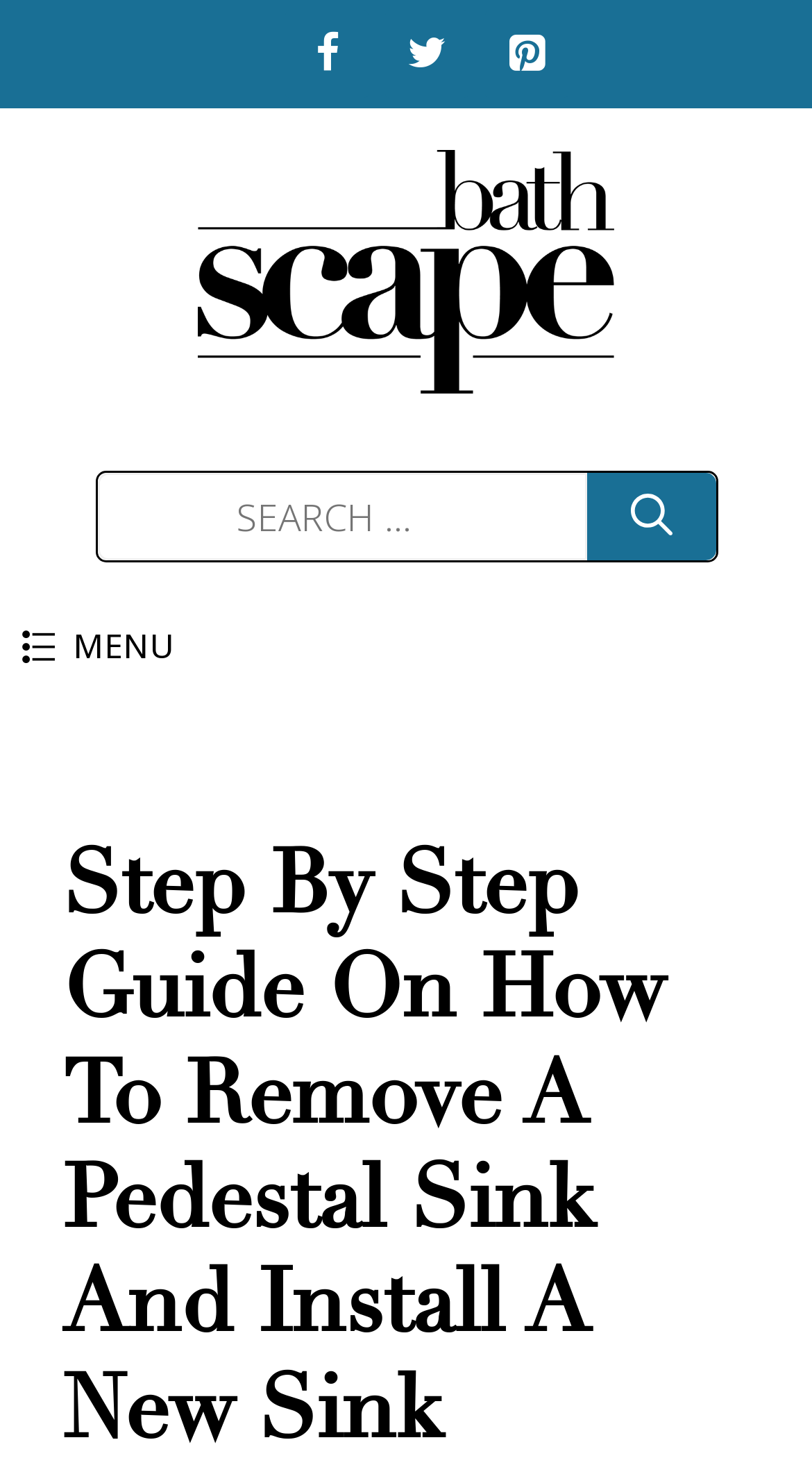Determine the bounding box of the UI component based on this description: "aria-label="Twitter" title="Twitter"". The bounding box coordinates should be four float values between 0 and 1, i.e., [left, top, right, bottom].

[0.474, 0.007, 0.577, 0.067]